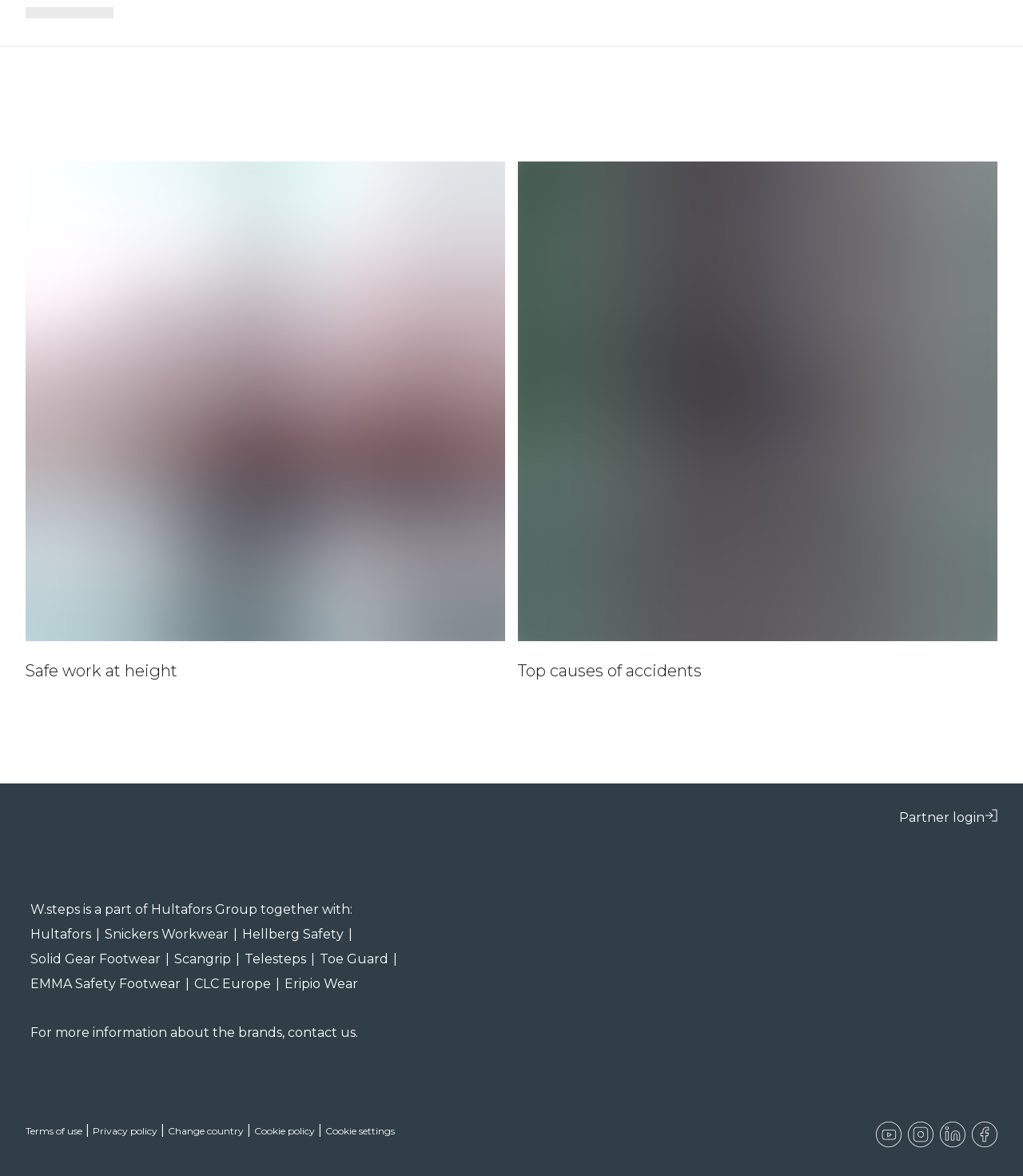Pinpoint the bounding box coordinates of the clickable area needed to execute the instruction: "Visit the Hultafors Group website". The coordinates should be specified as four float numbers between 0 and 1, i.e., [left, top, right, bottom].

[0.148, 0.767, 0.252, 0.78]